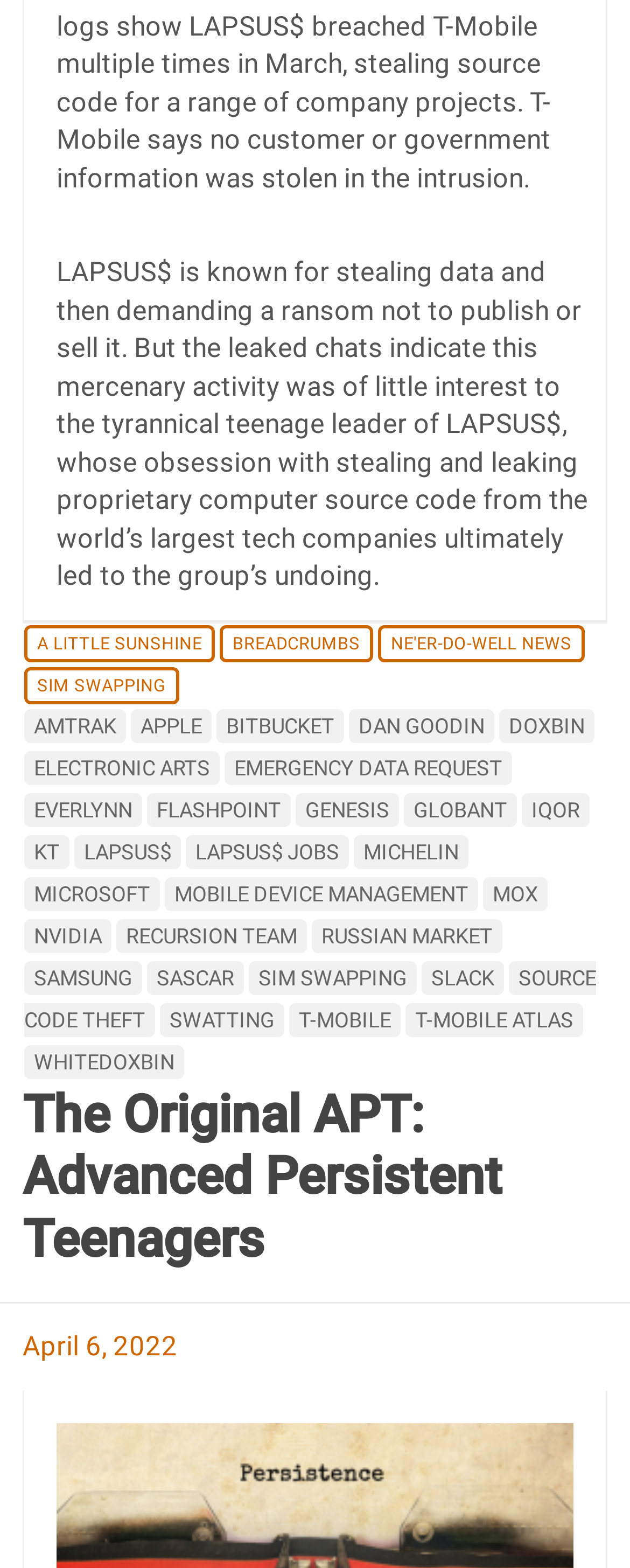Give a one-word or short-phrase answer to the following question: 
How many paragraphs are in the article?

1